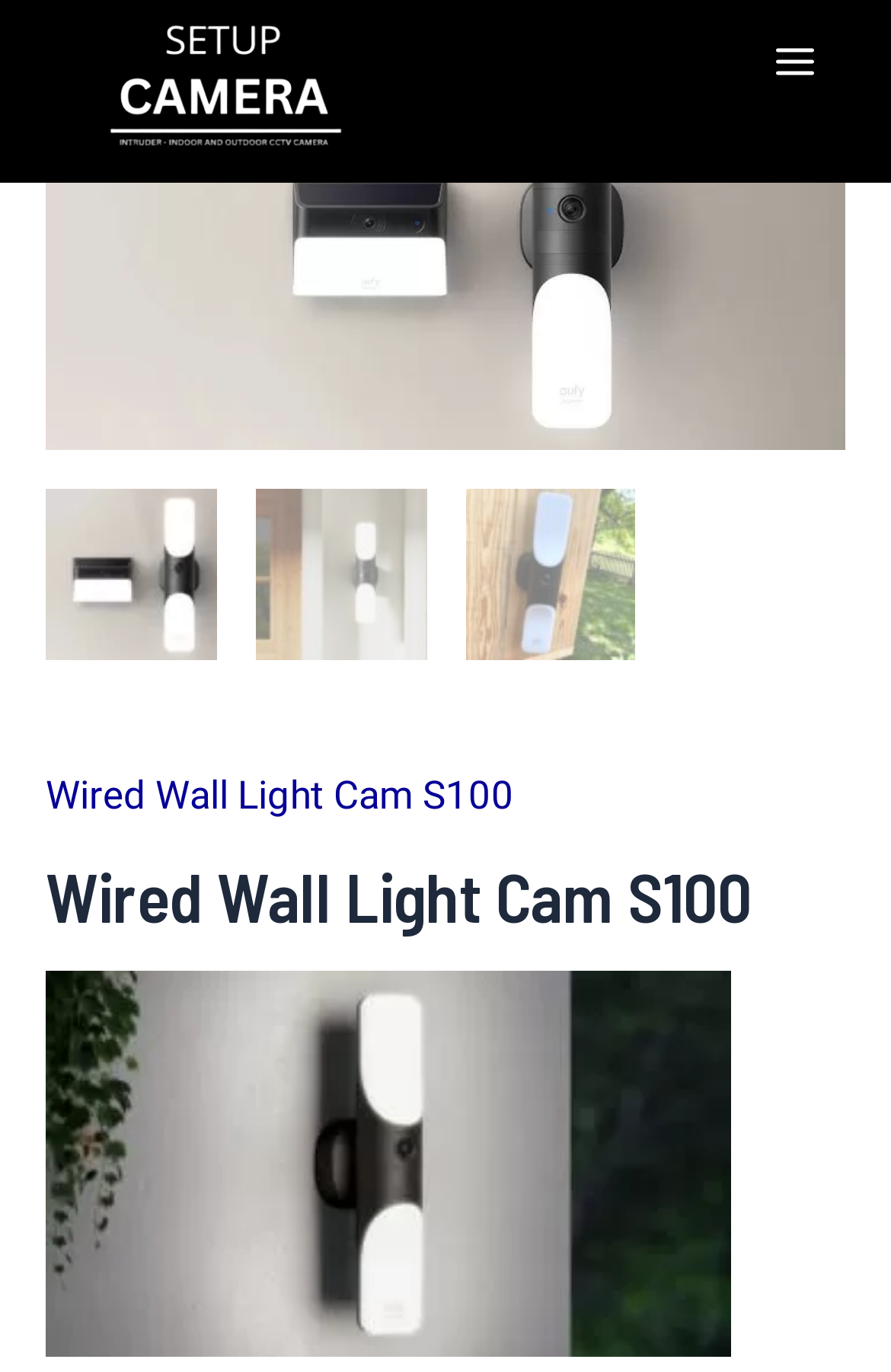How many images are on the webpage?
Please provide a single word or phrase in response based on the screenshot.

5